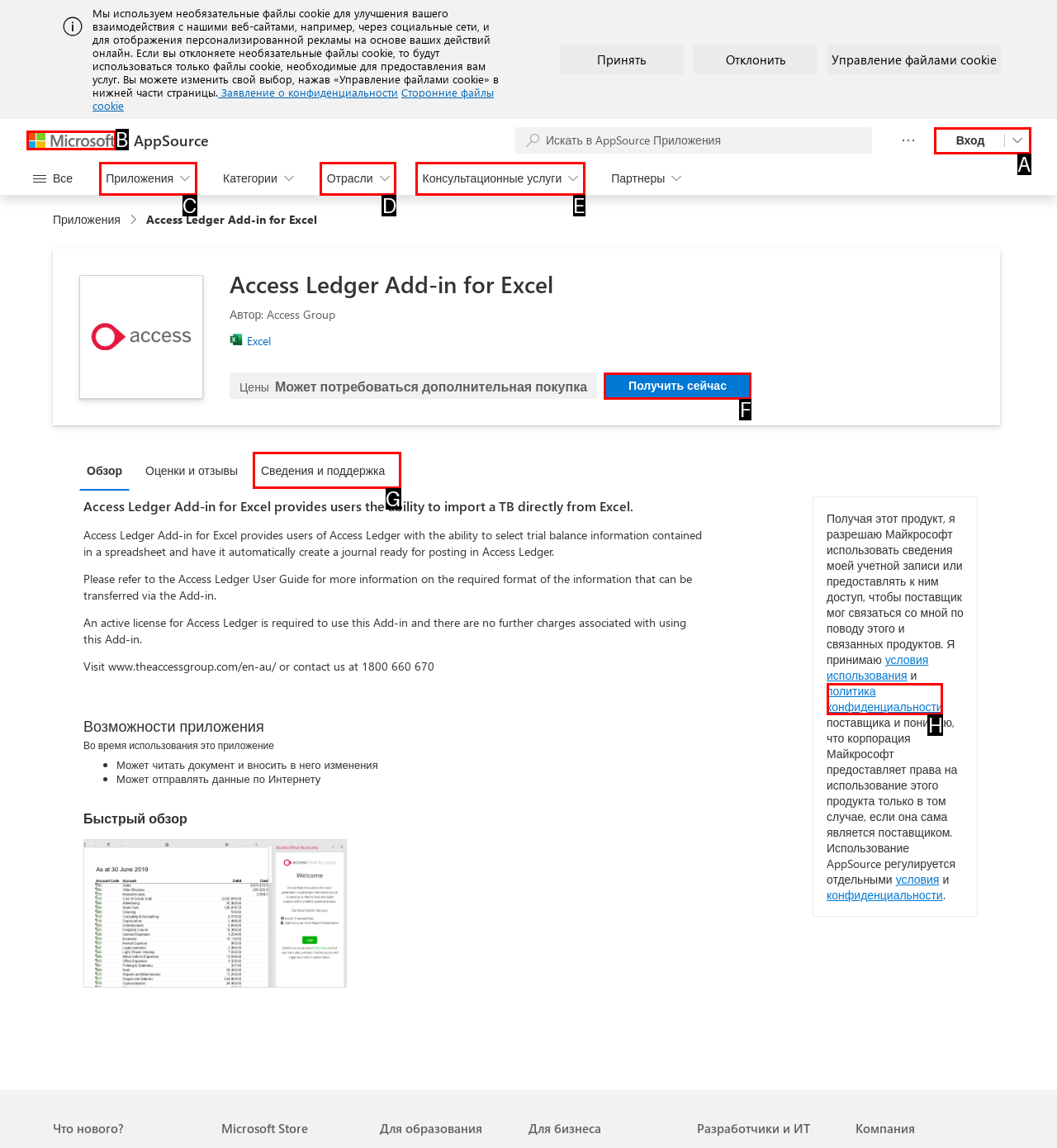Specify which UI element should be clicked to accomplish the task: Log in. Answer with the letter of the correct choice.

A